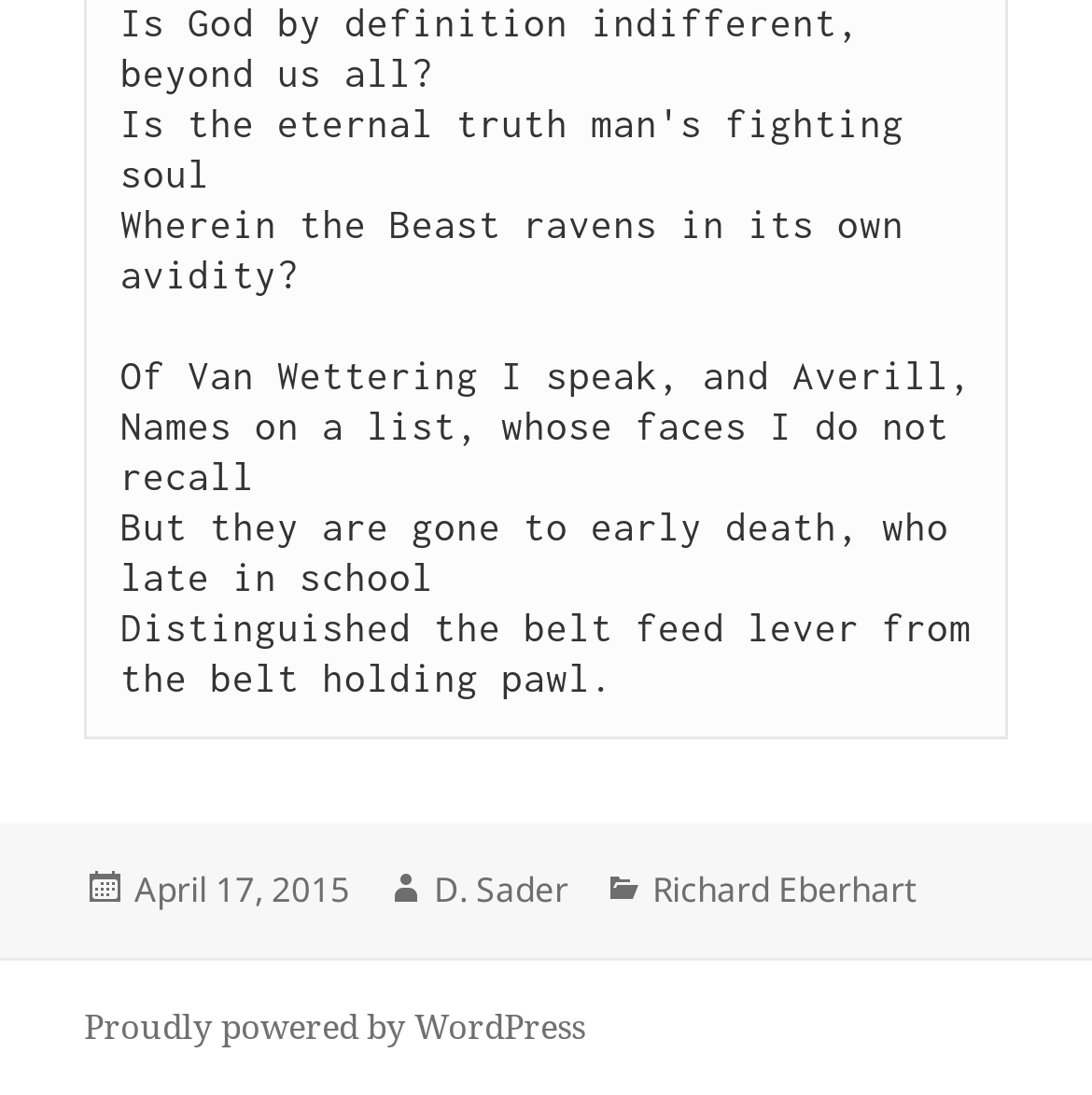Please respond to the question using a single word or phrase:
How many links are there in the footer section?

4